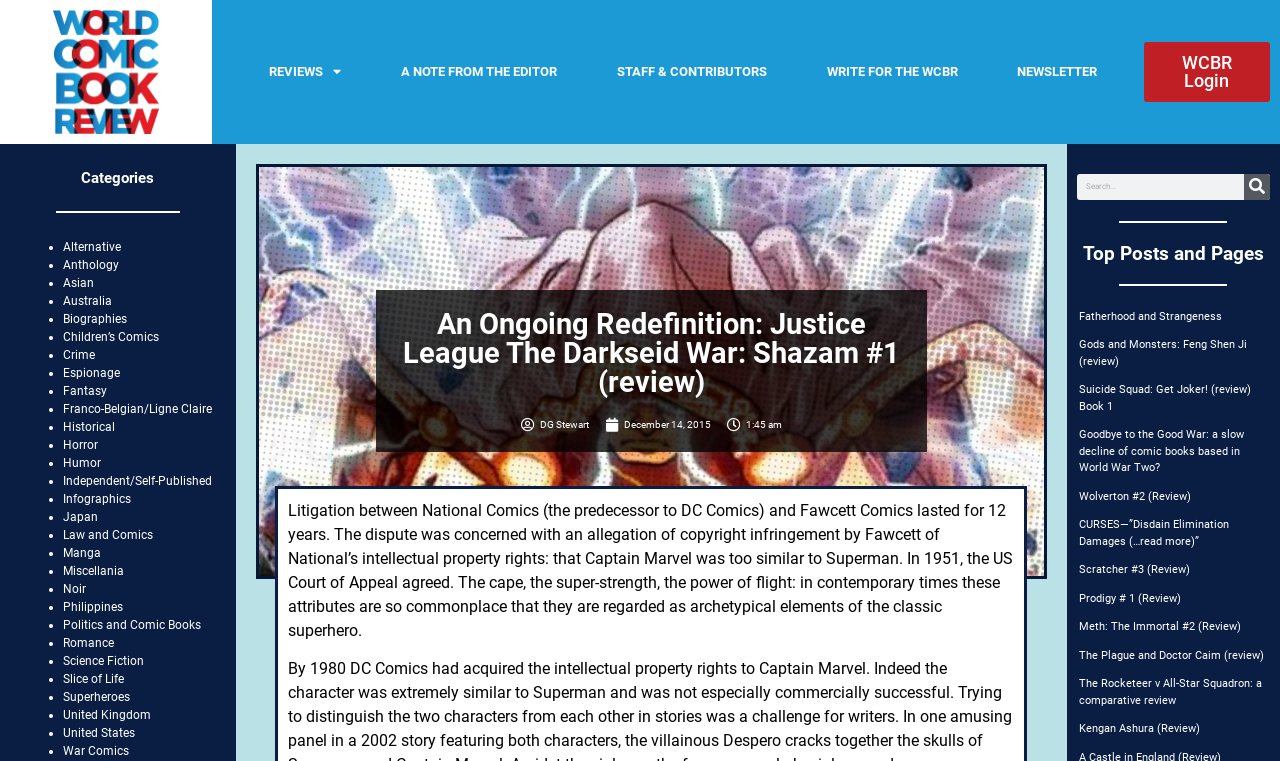Provide an in-depth caption for the elements present on the webpage.

This webpage is a review of a comic book, specifically "An Ongoing Redefinition: Justice League The Darkseid War: Shazam #1". At the top of the page, there are several links to different sections of the website, including "REVIEWS", "A NOTE FROM THE EDITOR", "STAFF & CONTRIBUTORS", and "WRITE FOR THE WCBR". On the right side of the page, there is a login link and a newsletter link.

Below the top navigation, there is a heading that says "Categories" with a list of 30 categories, including "Alternative", "Anthology", "Asian", and "Superheroes", among others. Each category is represented by a bullet point and a link to a related page.

The main content of the page is a review of the comic book, which is written in a block of text. The review discusses the litigation between National Comics and Fawcett Comics over copyright infringement, specifically regarding the character Captain Marvel and his similarities to Superman.

To the right of the review, there is a section with the author's name, "DG Stewart", and the date of the review, "December 14, 2015". Below this section, there is a time stamp that says "1:45 am".

At the bottom of the page, there is a search bar with a button that says "Search". Next to the search bar, there is a section that says "Top Posts and Pages" with a link to a related article, "Fatherhood and Strangeness".